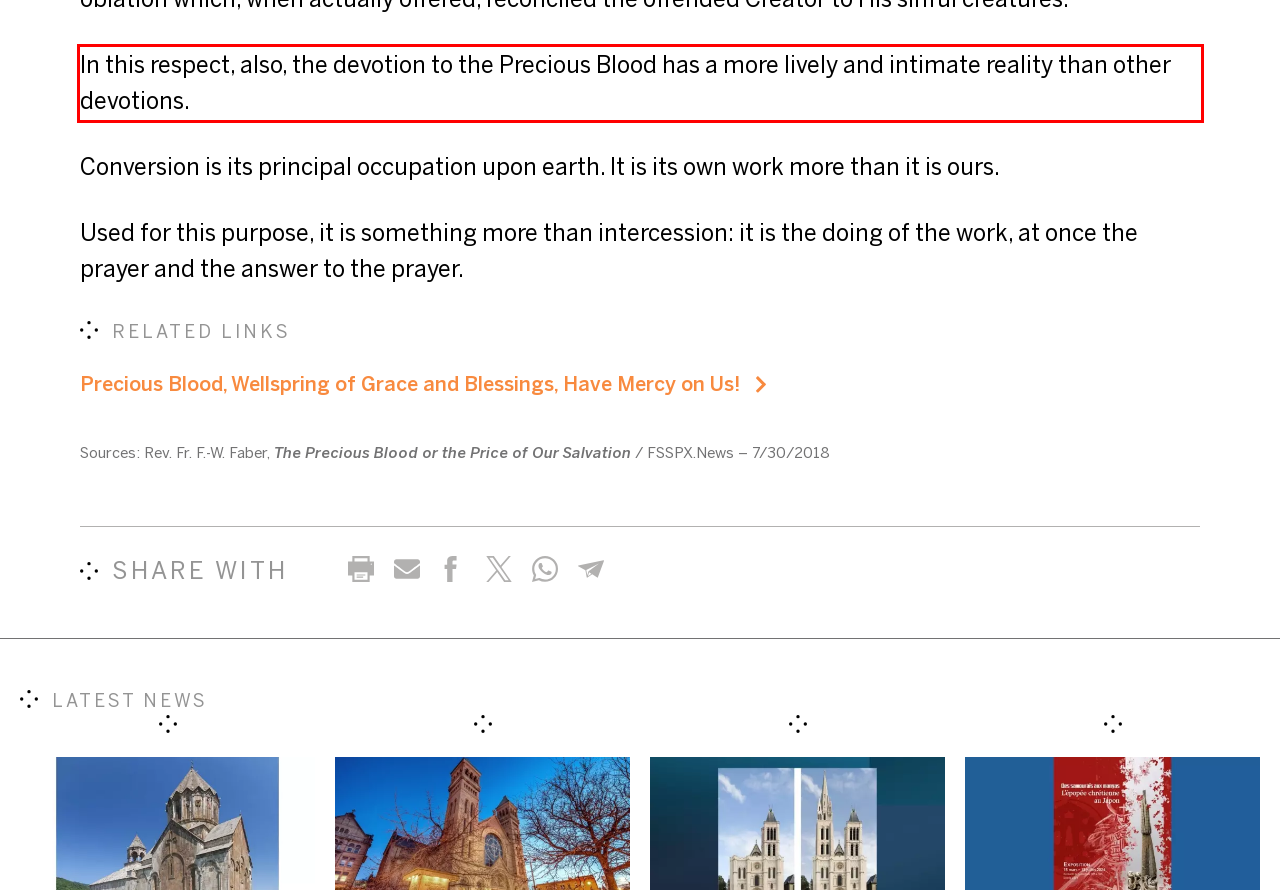Within the screenshot of the webpage, there is a red rectangle. Please recognize and generate the text content inside this red bounding box.

In this respect, also, the devotion to the Precious Blood has a more lively and intimate reality than other devotions.